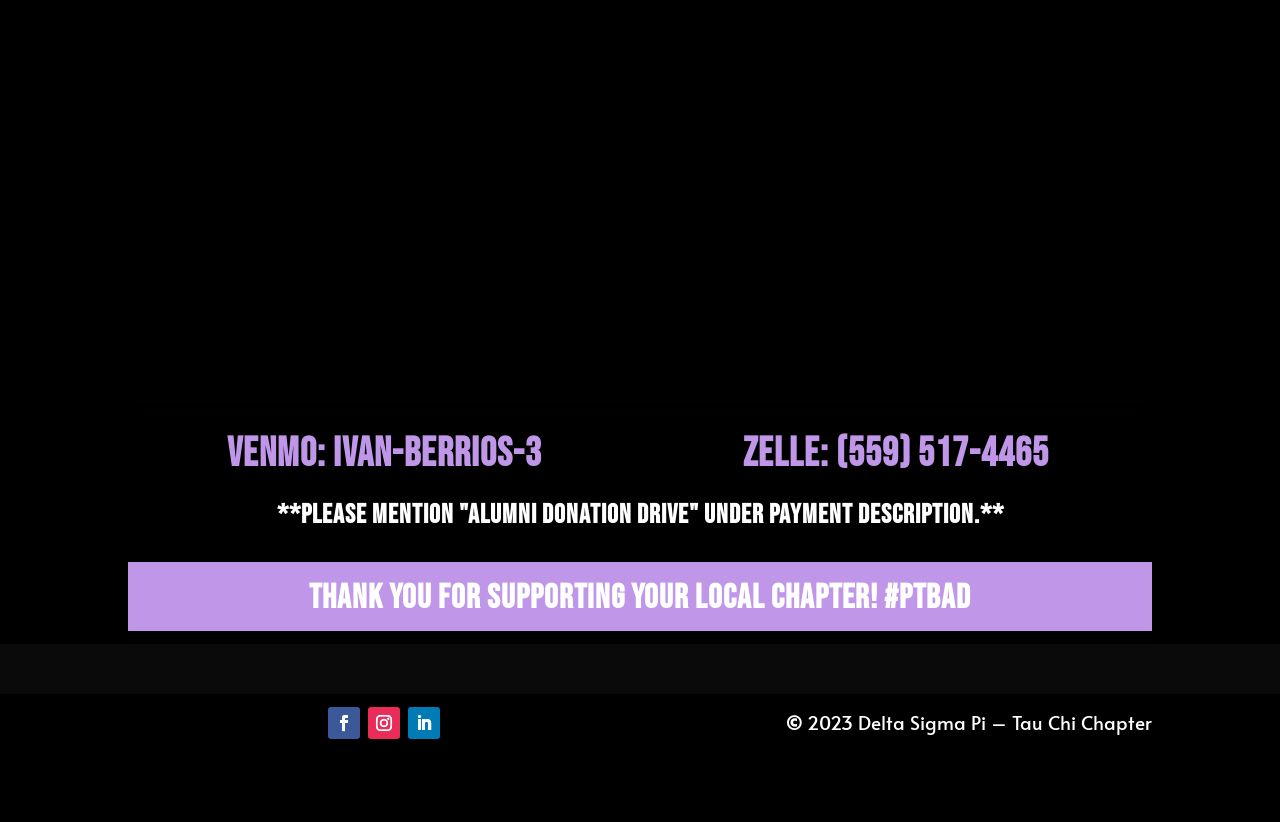Reply to the question below using a single word or brief phrase:
What is the payment description to be mentioned?

Alumni Donation Drive